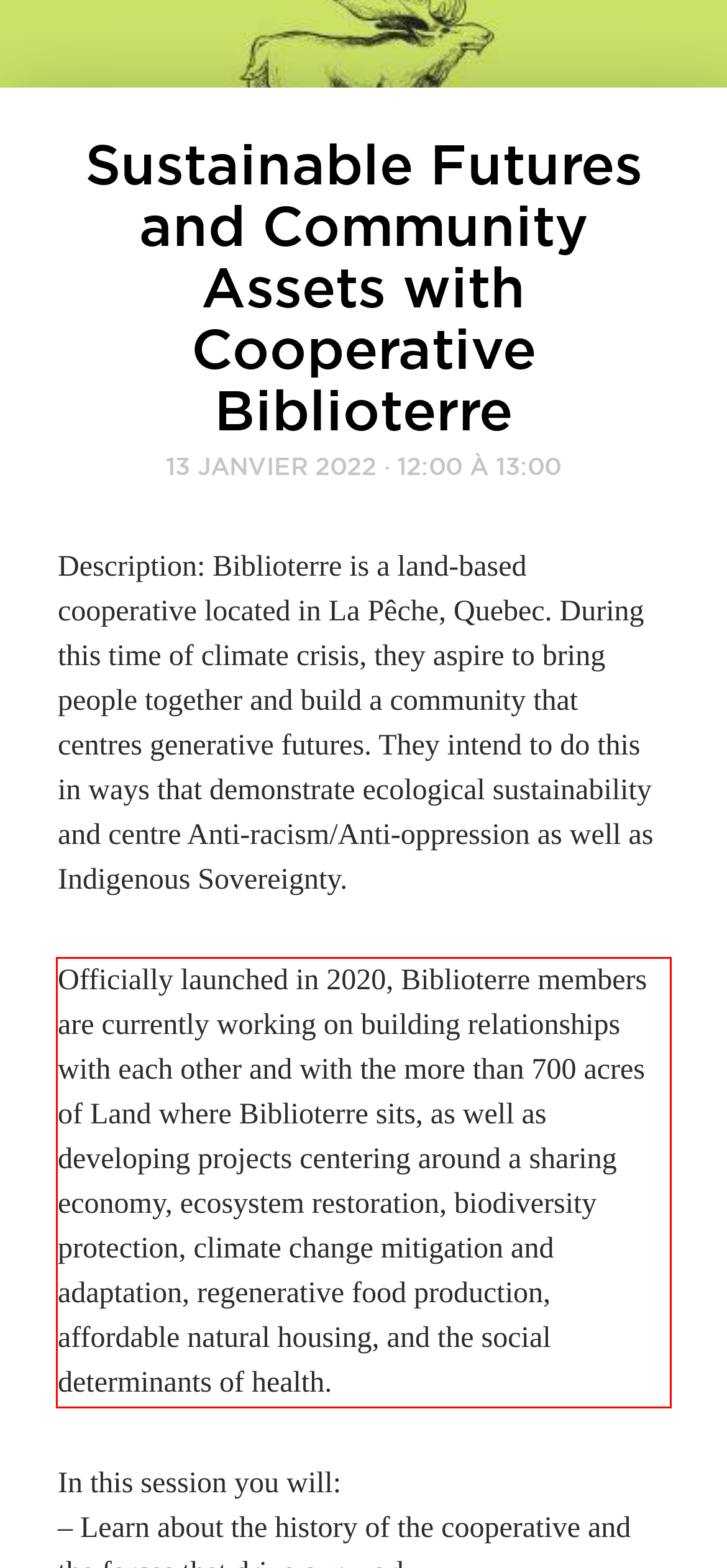Please extract the text content from the UI element enclosed by the red rectangle in the screenshot.

Officially launched in 2020, Biblioterre members are currently working on building relationships with each other and with the more than 700 acres of Land where Biblioterre sits, as well as developing projects centering around a sharing economy, ecosystem restoration, biodiversity protection, climate change mitigation and adaptation, regenerative food production, affordable natural housing, and the social determinants of health.